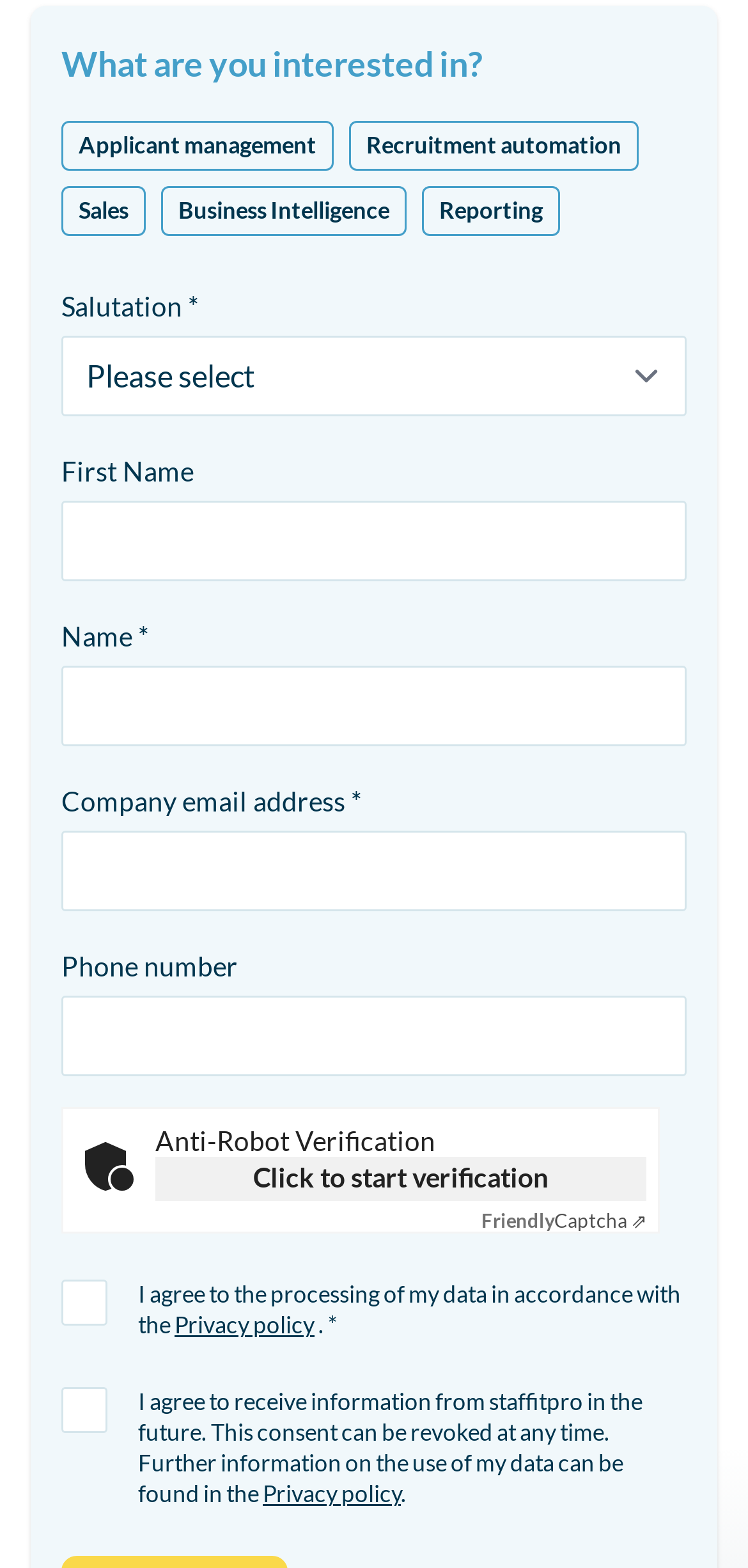Please locate the bounding box coordinates for the element that should be clicked to achieve the following instruction: "Check the I agree to the processing of my data checkbox". Ensure the coordinates are given as four float numbers between 0 and 1, i.e., [left, top, right, bottom].

[0.082, 0.817, 0.144, 0.846]